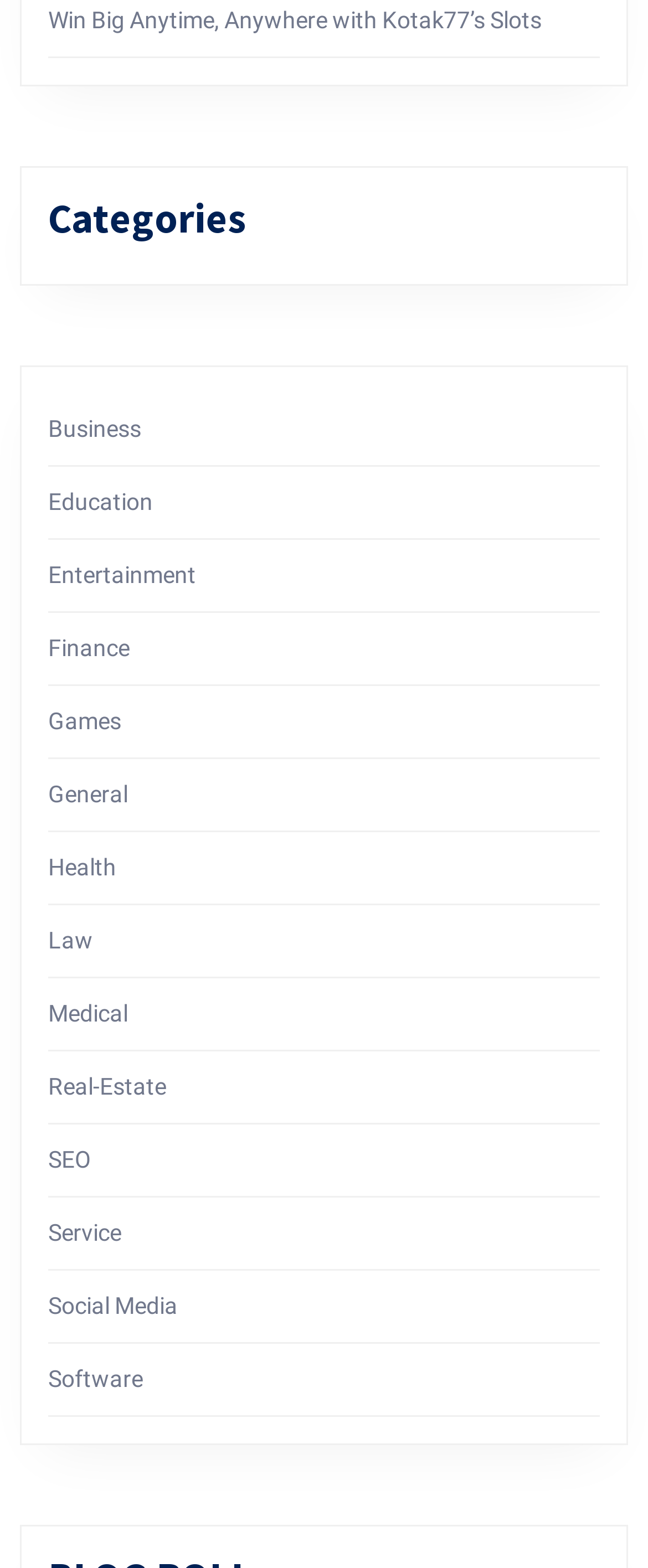What is the first link under the 'Categories' heading?
Answer with a single word or phrase by referring to the visual content.

Business